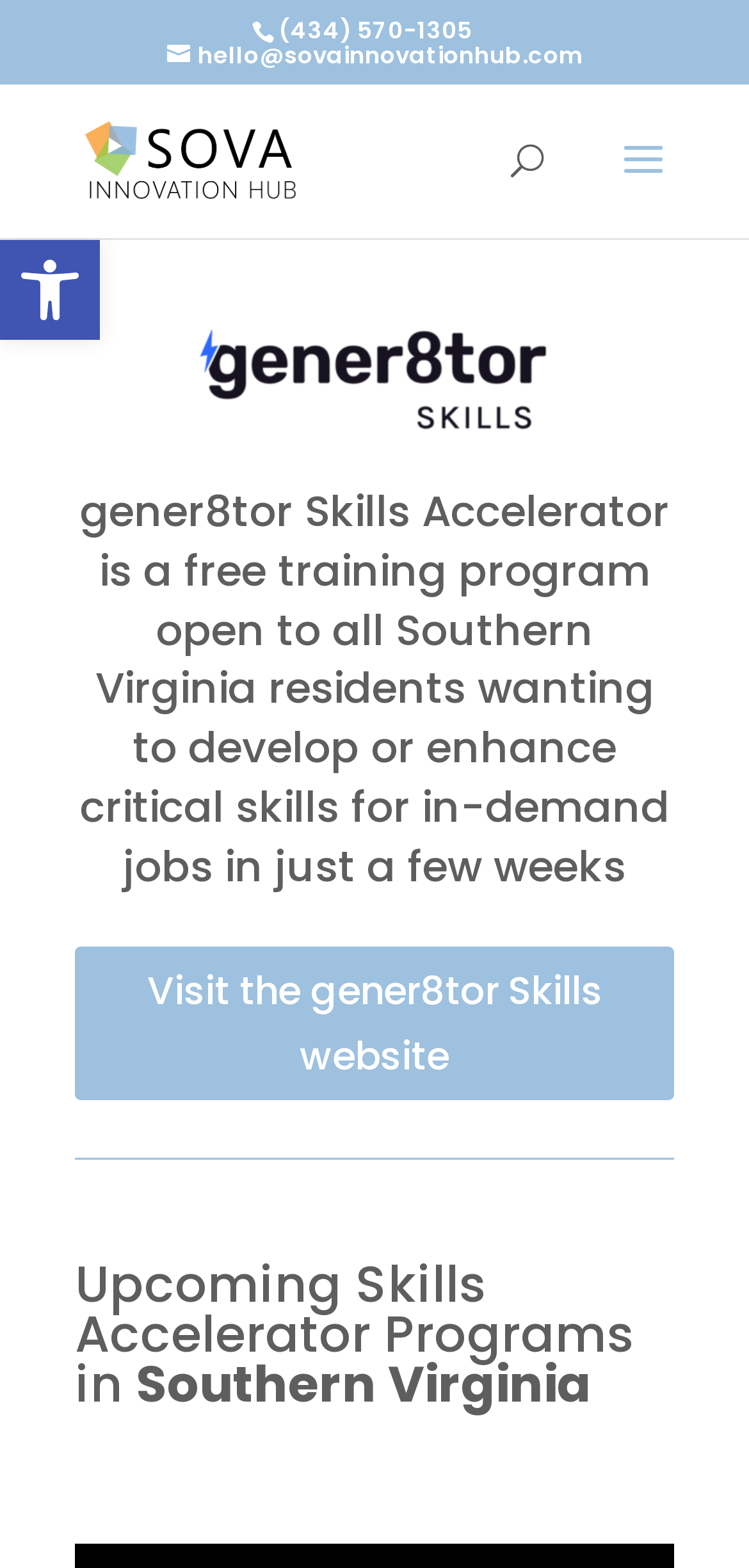Please respond to the question with a concise word or phrase:
What is the phone number of SOVA Innovation Hub?

(434) 570-1305